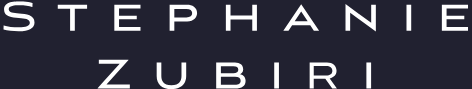Provide a short answer to the following question with just one word or phrase: What is the name of the book that Stephanie Zubiri contributed to?

Unwavering: 25 Years of Exceptional Service